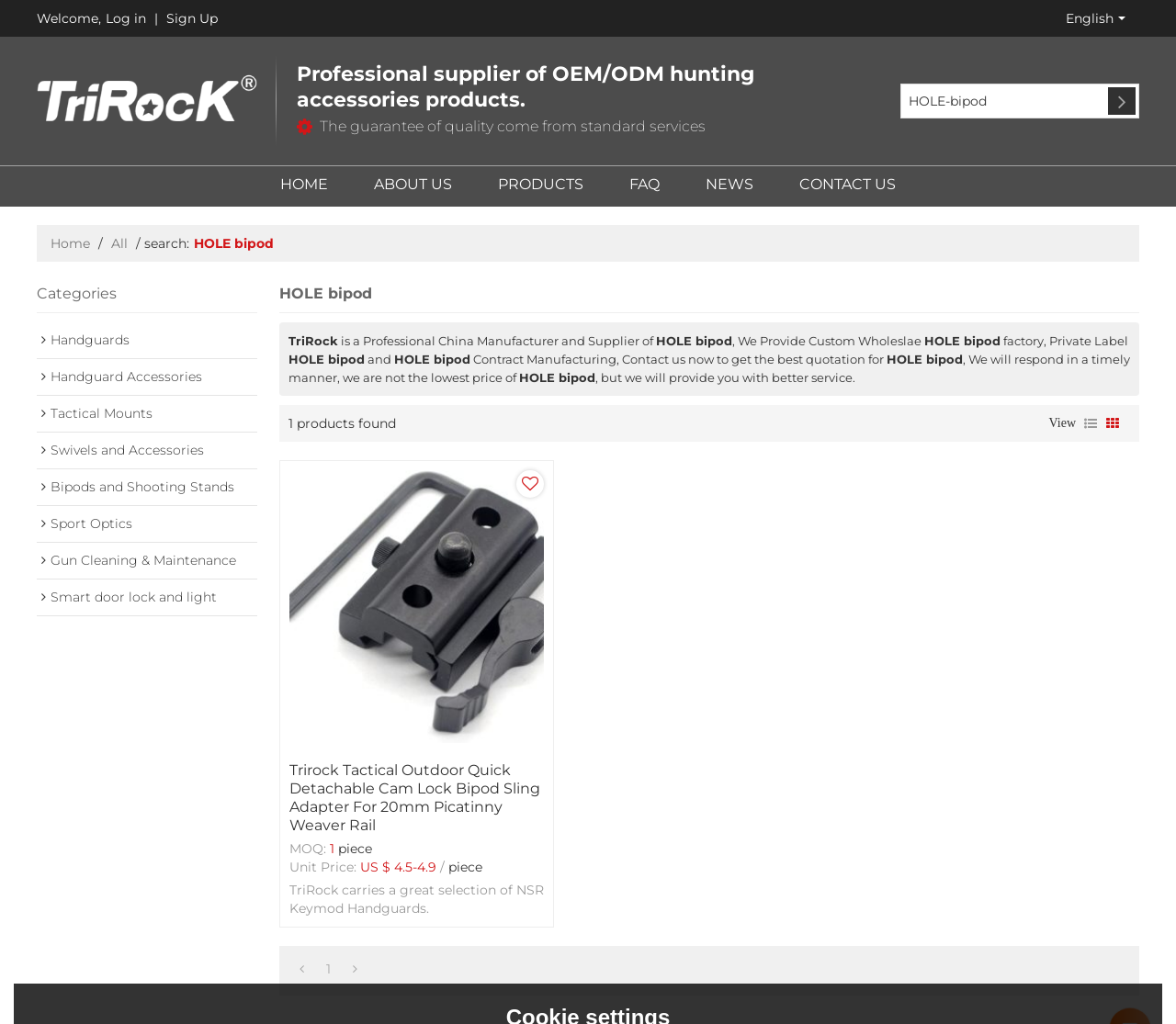Determine the bounding box coordinates of the target area to click to execute the following instruction: "Contact us."

[0.68, 0.162, 0.762, 0.202]